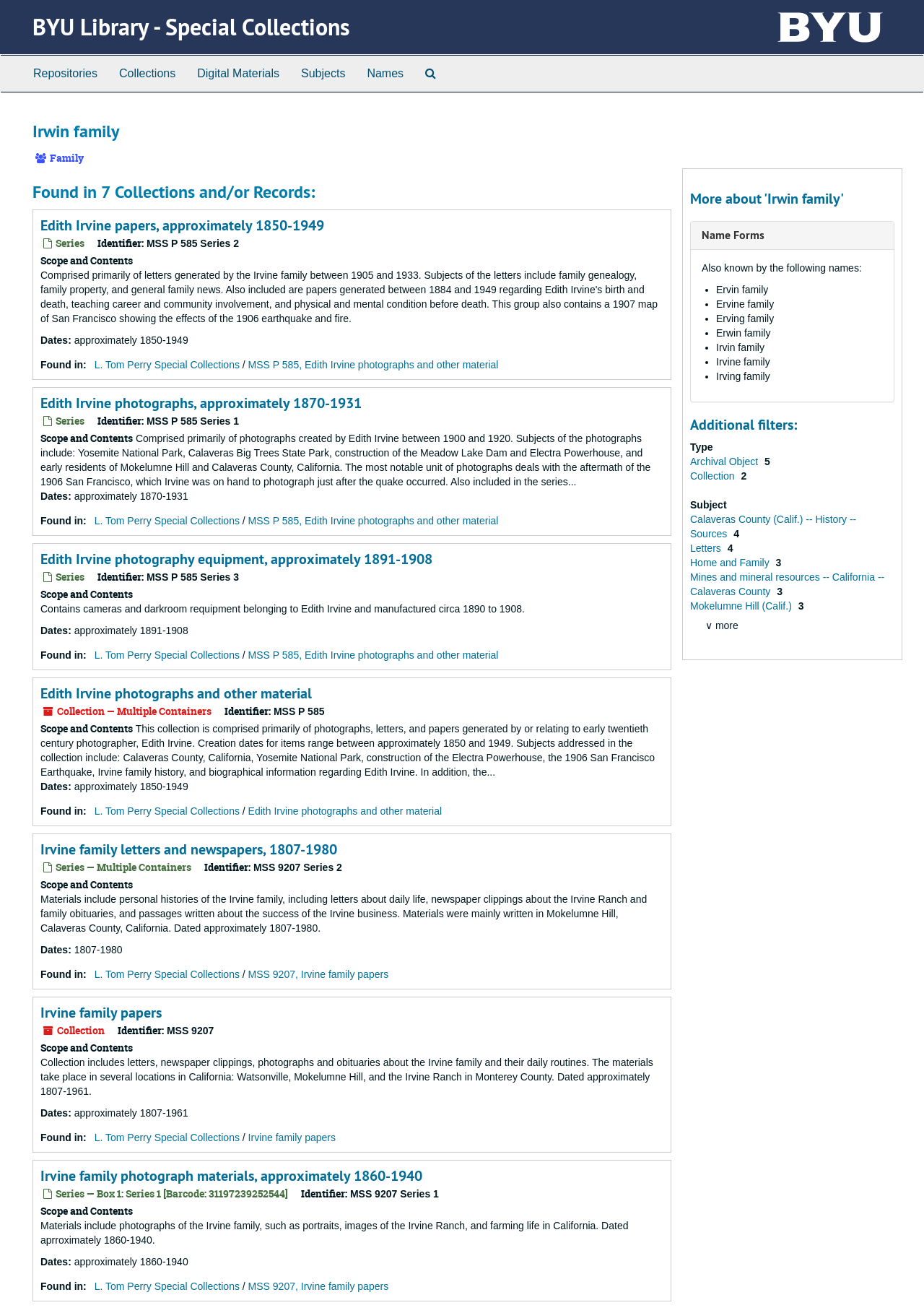What is the name of the special collections where the Irvine family letters and newspapers are found?
Using the image, provide a detailed and thorough answer to the question.

The name of the special collections can be found in the section about Irvine family letters and newspapers, where it is written as 'Found in: L. Tom Perry Special Collections'.